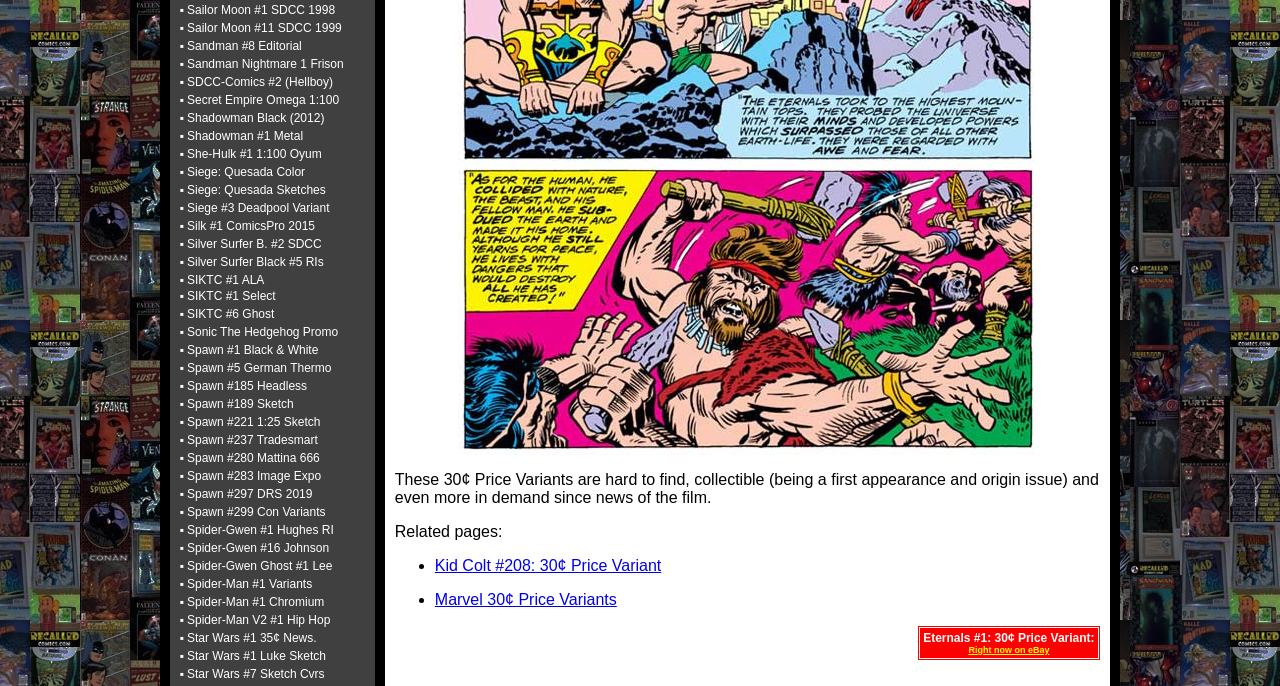What are the links on the webpage about?
Use the image to give a comprehensive and detailed response to the question.

The webpage contains a list of links with titles such as 'Sailor Moon #1 SDCC 1998', 'Sandman #8 Editorial', and 'Spider-Man #1 Variants'. These titles suggest that the links are about comic book variants, possibly rare or collectible issues.